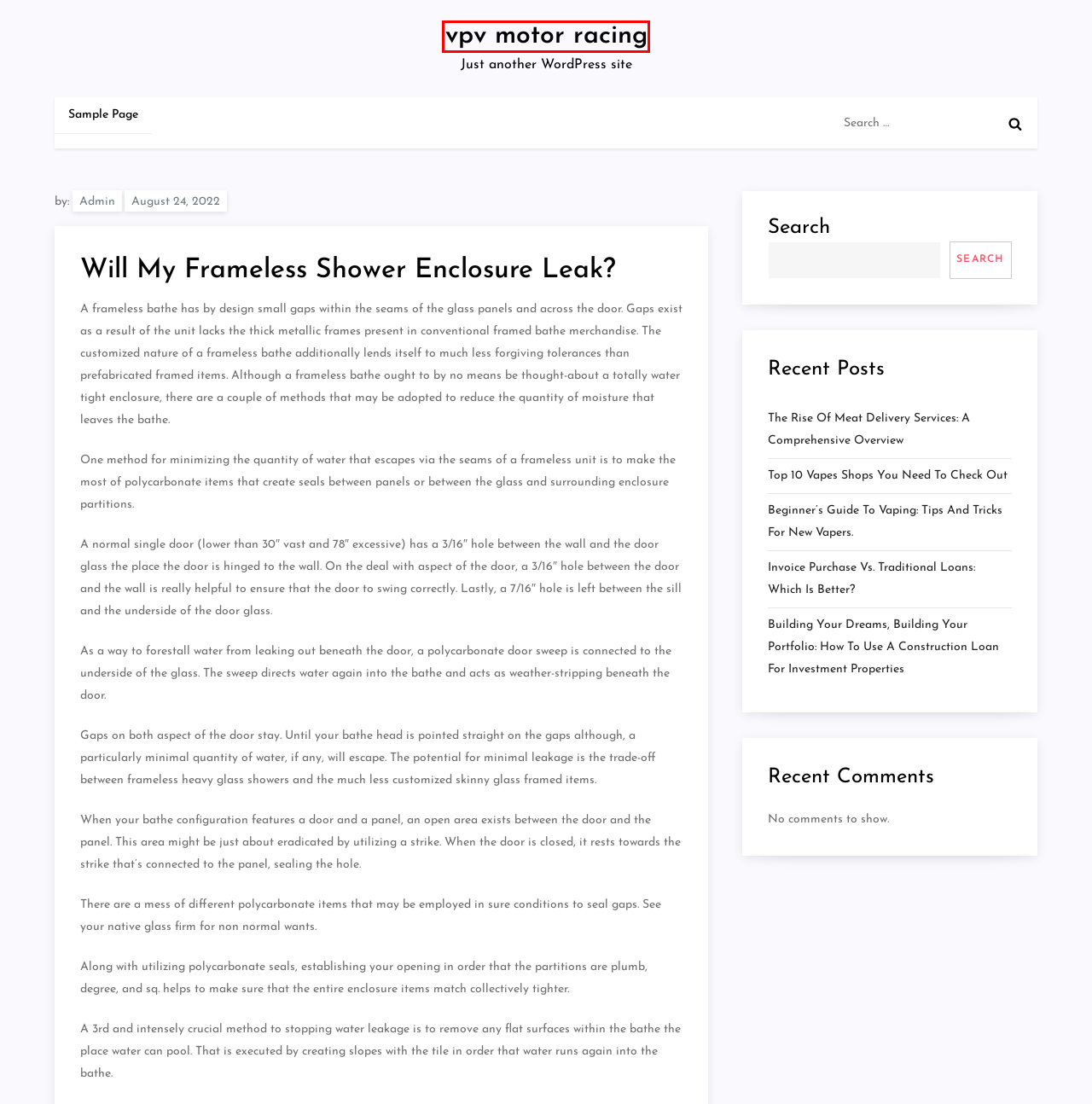Inspect the provided webpage screenshot, concentrating on the element within the red bounding box. Select the description that best represents the new webpage after you click the highlighted element. Here are the candidates:
A. Sample Page – vpv motor racing
B. Beginner’s Guide to Vaping: Tips and tricks for new vapers. – vpv motor racing
C. Kantipur Themes
D. vpv motor racing – Just another WordPress site
E. Top 10 Vapes Shops You Need to Check Out – vpv motor racing
F. Invoice Purchase vs. Traditional Loans: Which Is Better? – vpv motor racing
G. The Rise of Meat Delivery Services: A Comprehensive Overview – vpv motor racing
H. November 2023 – vpv motor racing

D